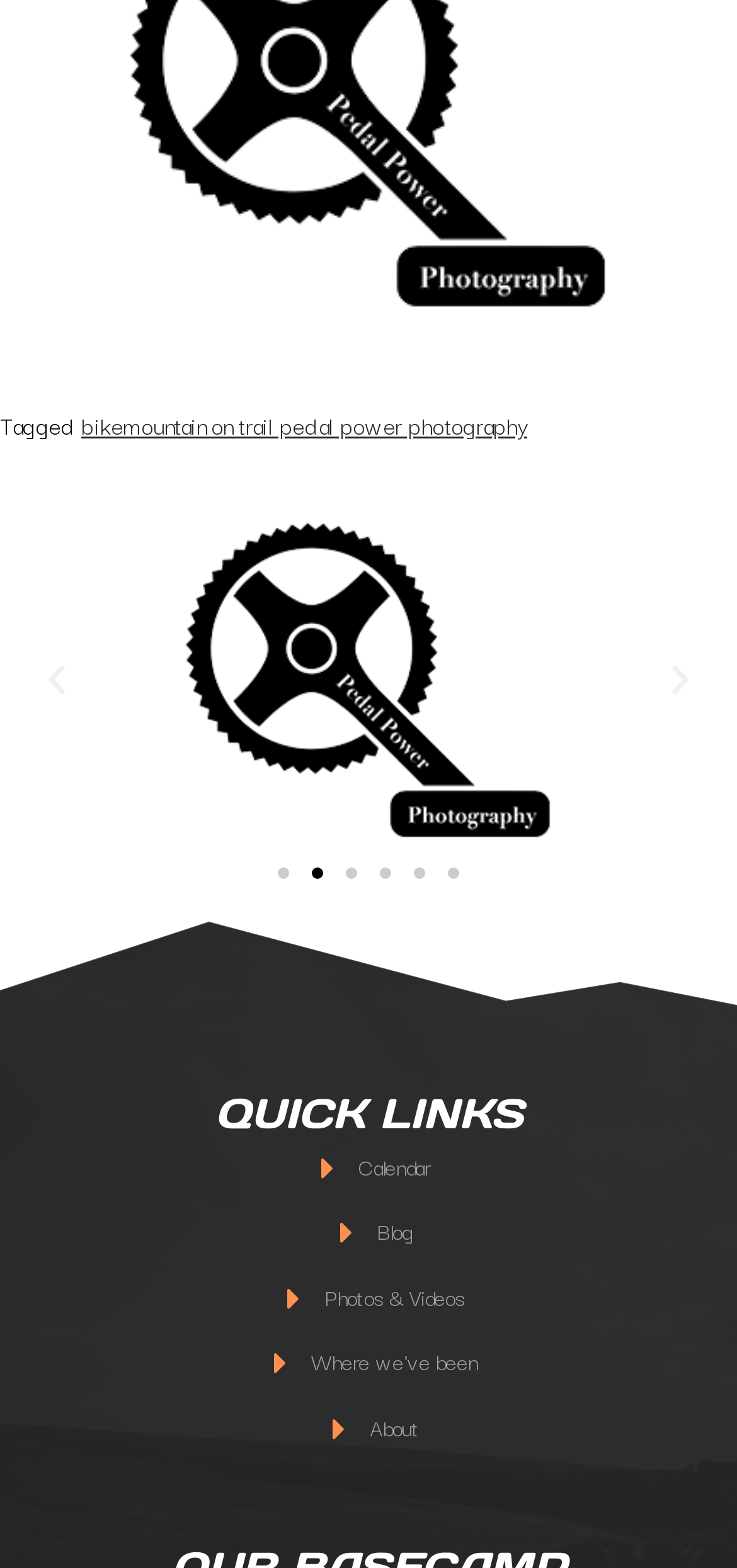What is the first link on the webpage?
Answer with a single word or short phrase according to what you see in the image.

bike